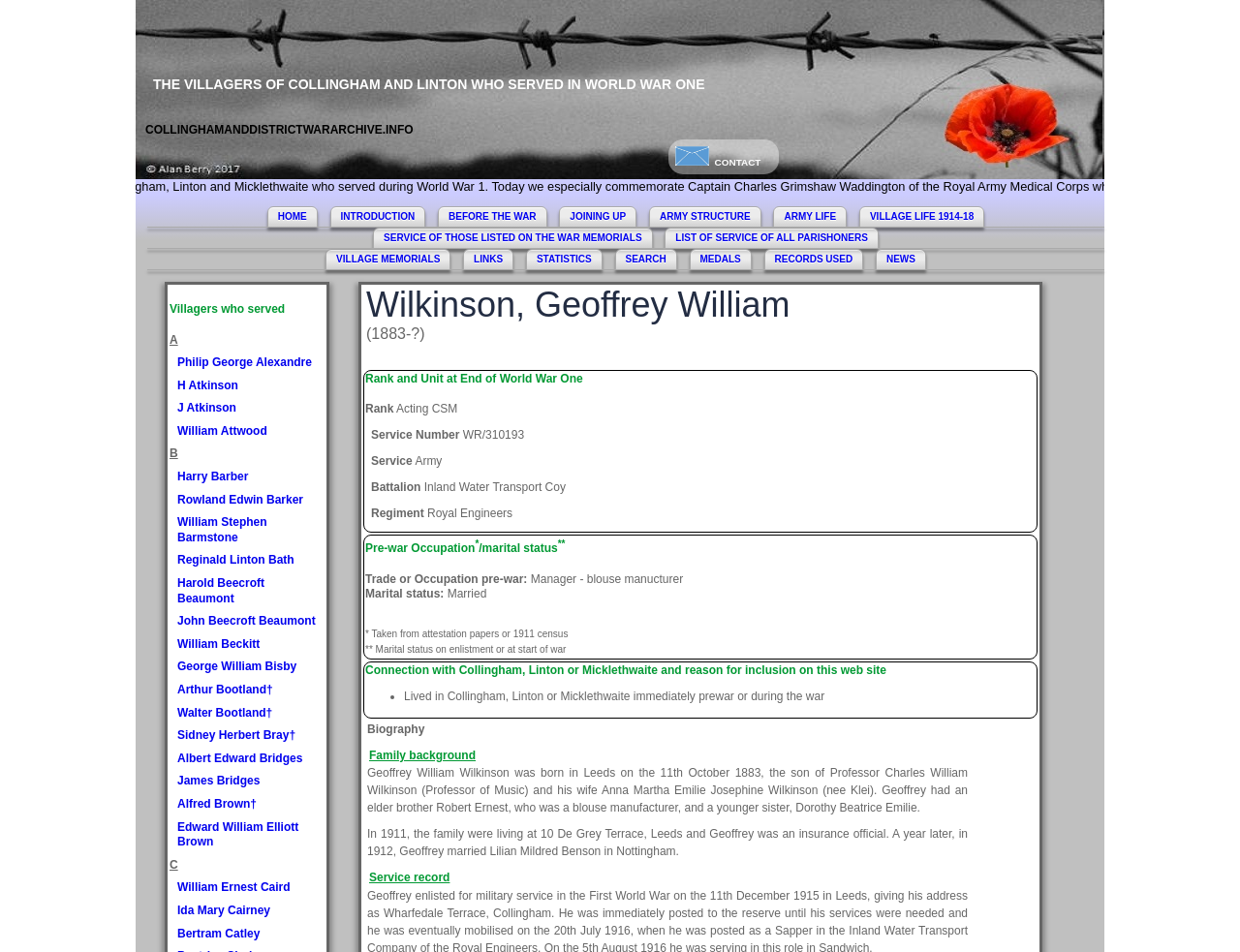Could you find the bounding box coordinates of the clickable area to complete this instruction: "View the 'Villagers who served' section"?

[0.137, 0.317, 0.262, 0.333]